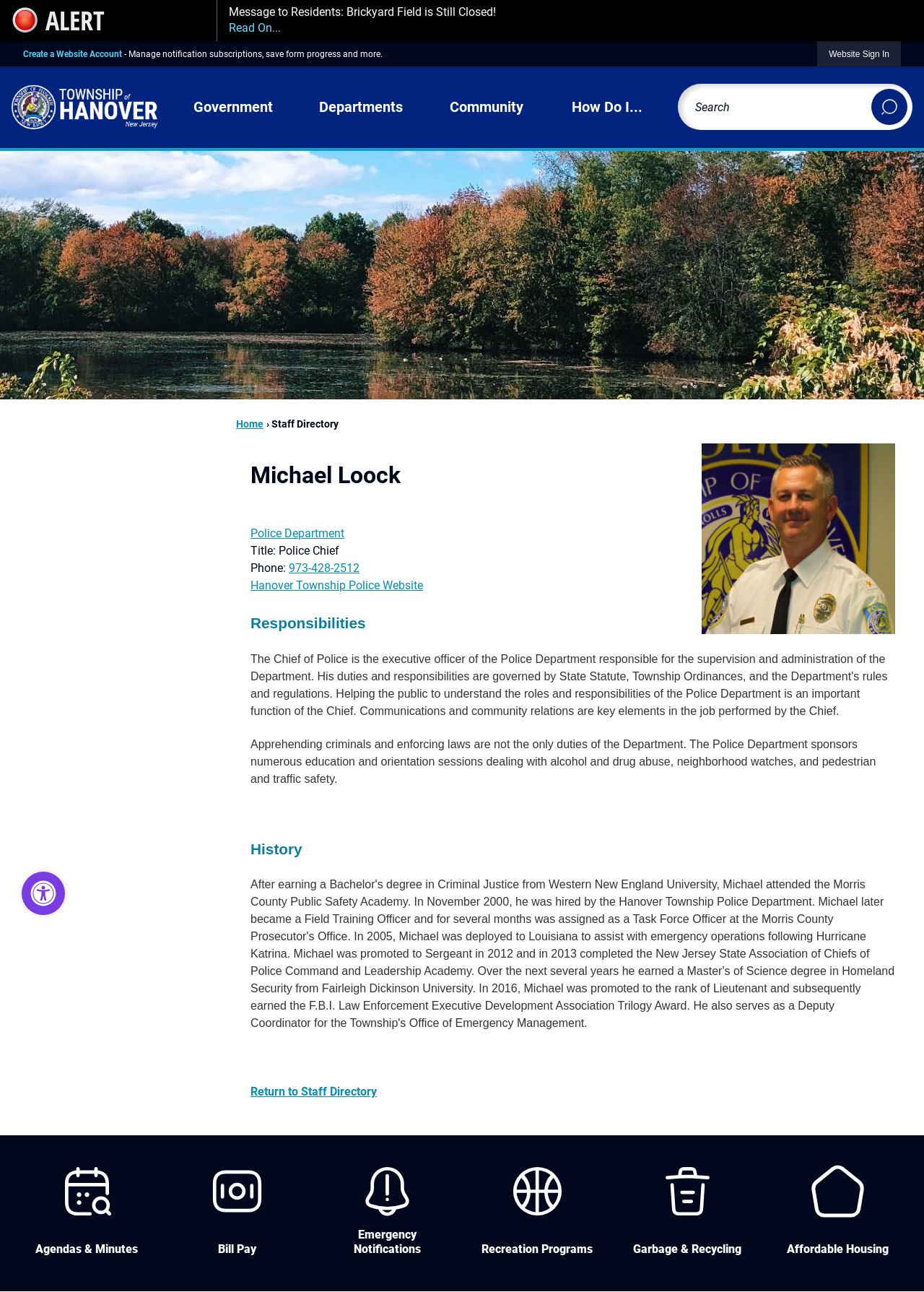What is the phone number of the police department?
Refer to the image and offer an in-depth and detailed answer to the question.

I found the answer by looking at the contact information section of the webpage, where it says 'Phone:' and then provides the phone number.